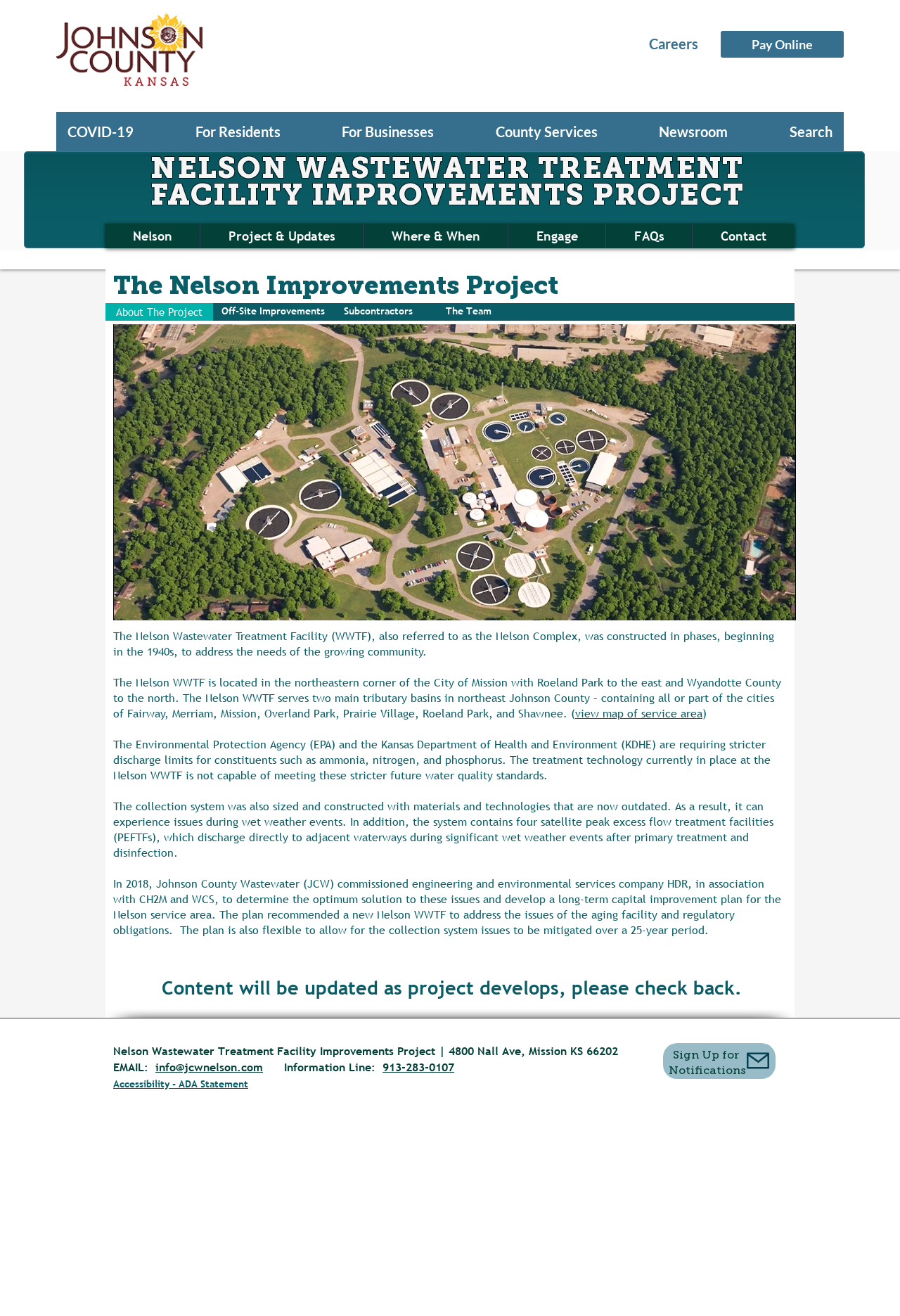Explain the features and main sections of the webpage comprehensively.

The webpage is about the Nelson Wastewater Treatment Facility Improvements Project. At the top, there is a heading that reads "NELSON WASTEWATER TREATMENT FACILITY IMPROVEMENTS PROJECT" with a link to the project's name. Below it, there is a navigation menu with links to "Nelson", "Project & Updates", "Where & When", "Engage", "FAQs", and "Contact".

The main content of the page is divided into sections. The first section has a heading that reads "The Nelson Improvements Project" and contains links to "Off-Site Improvements", "Subcontractors", "The Team", and "About The Project". Below these links, there is an image of the current Nelson site.

The next section provides information about the Nelson Wastewater Treatment Facility, including its location, service area, and history. There is a link to view a map of the service area. The text explains that the facility is not capable of meeting stricter future water quality standards and that the collection system is outdated and experiences issues during wet weather events.

The following section discusses the plan to address these issues, including the development of a long-term capital improvement plan for the Nelson service area. The plan recommends a new Nelson WWTF and allows for the collection system issues to be mitigated over a 25-year period.

At the bottom of the page, there is a section with contact information, including an email address, phone number, and a link to an accessibility statement. There is also a link to sign up for notifications and a heading that reads "Sign Up for Notifications".